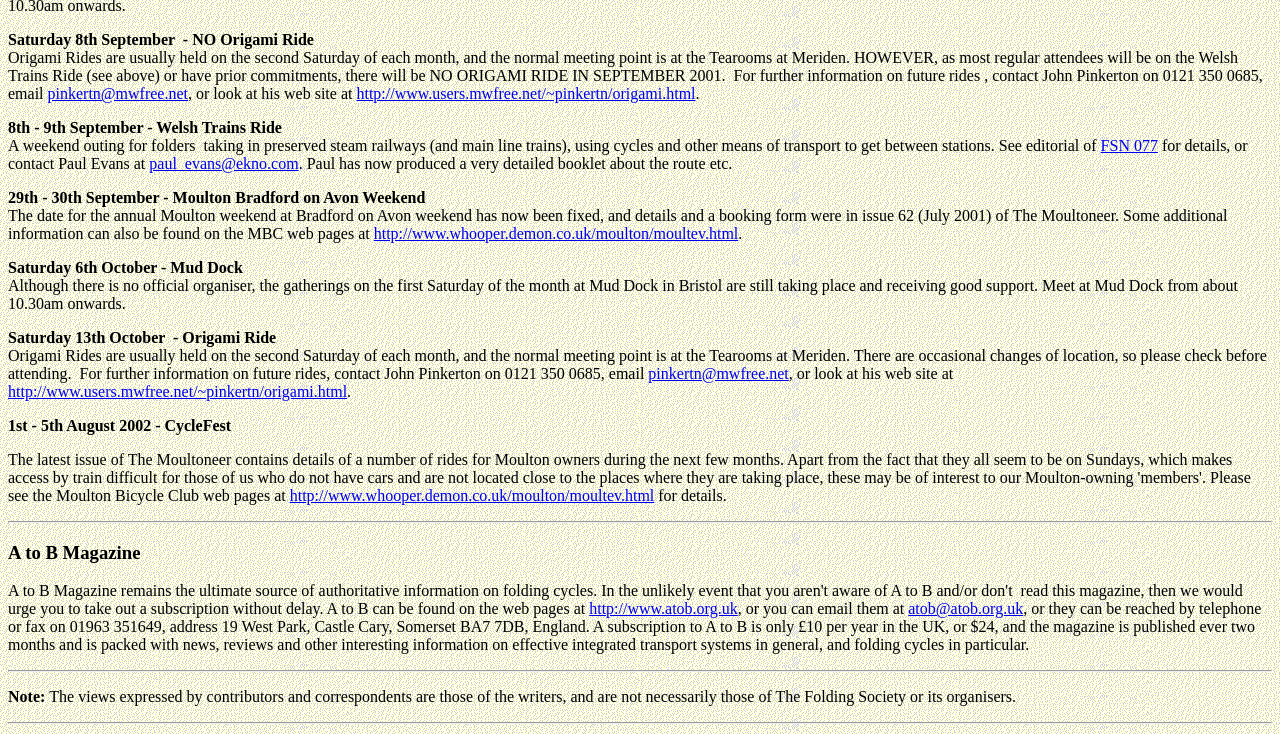What is the frequency of publication of A to B Magazine?
Provide a detailed answer to the question, using the image to inform your response.

According to the webpage, A to B Magazine is published every two months, and it is packed with news, reviews, and other interesting information on effective integrated transport systems in general, and folding cycles in particular.